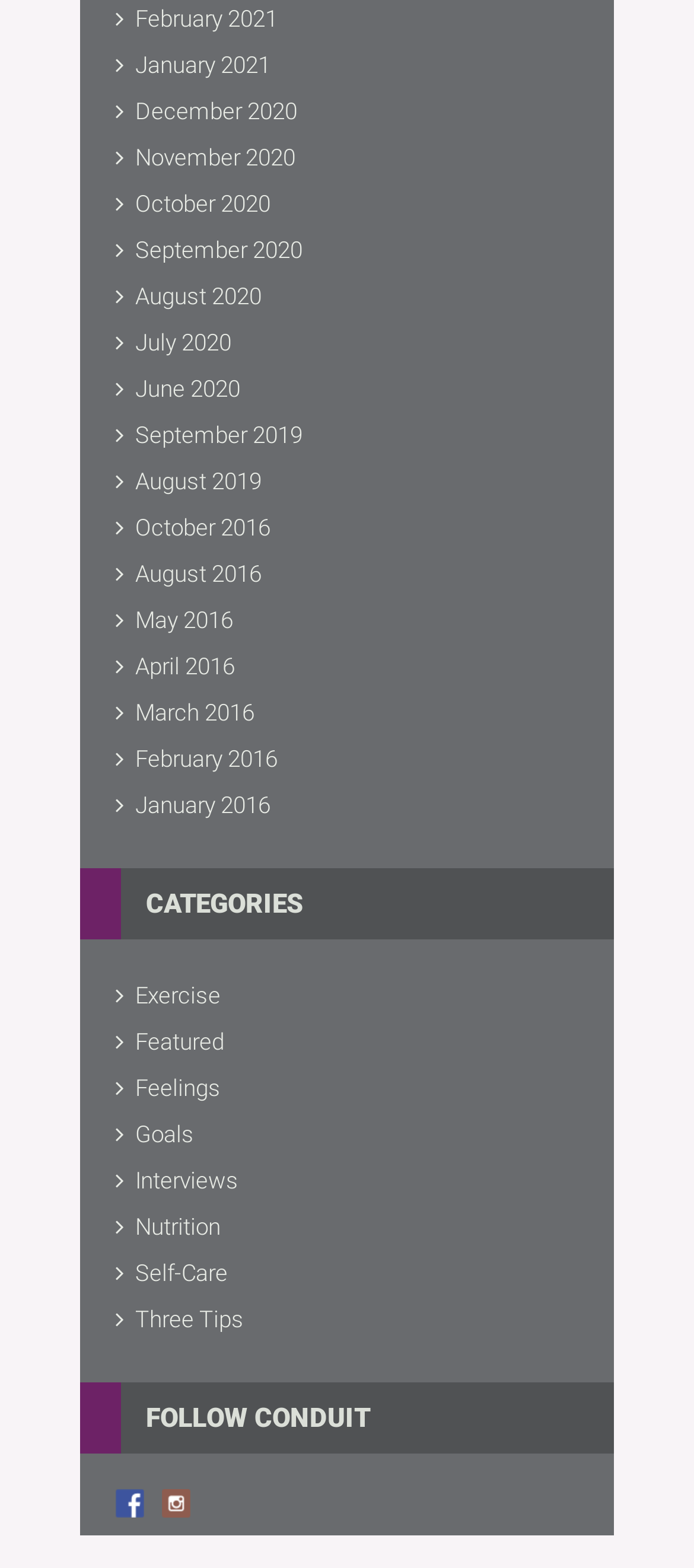Please identify the coordinates of the bounding box that should be clicked to fulfill this instruction: "Follow Conduit on Facebook".

[0.167, 0.949, 0.208, 0.968]